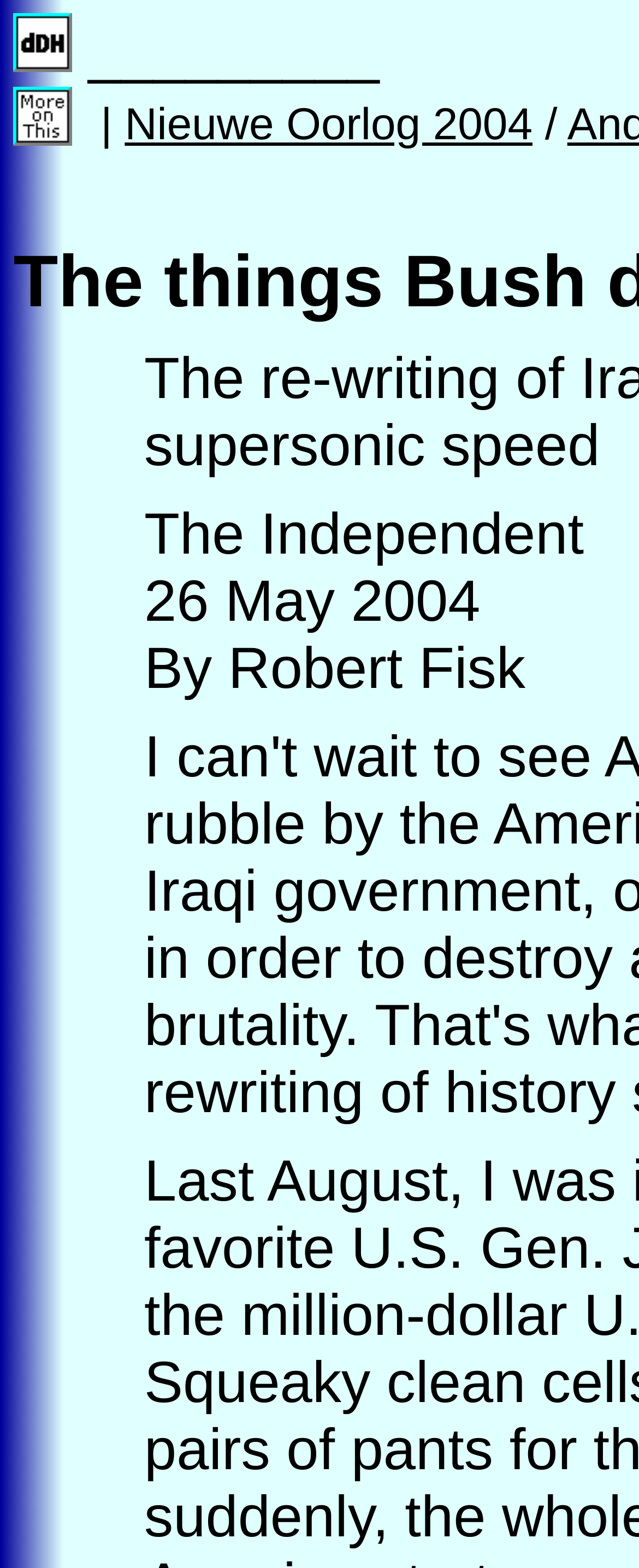What is the name of the publication?
From the image, respond with a single word or phrase.

The Independent